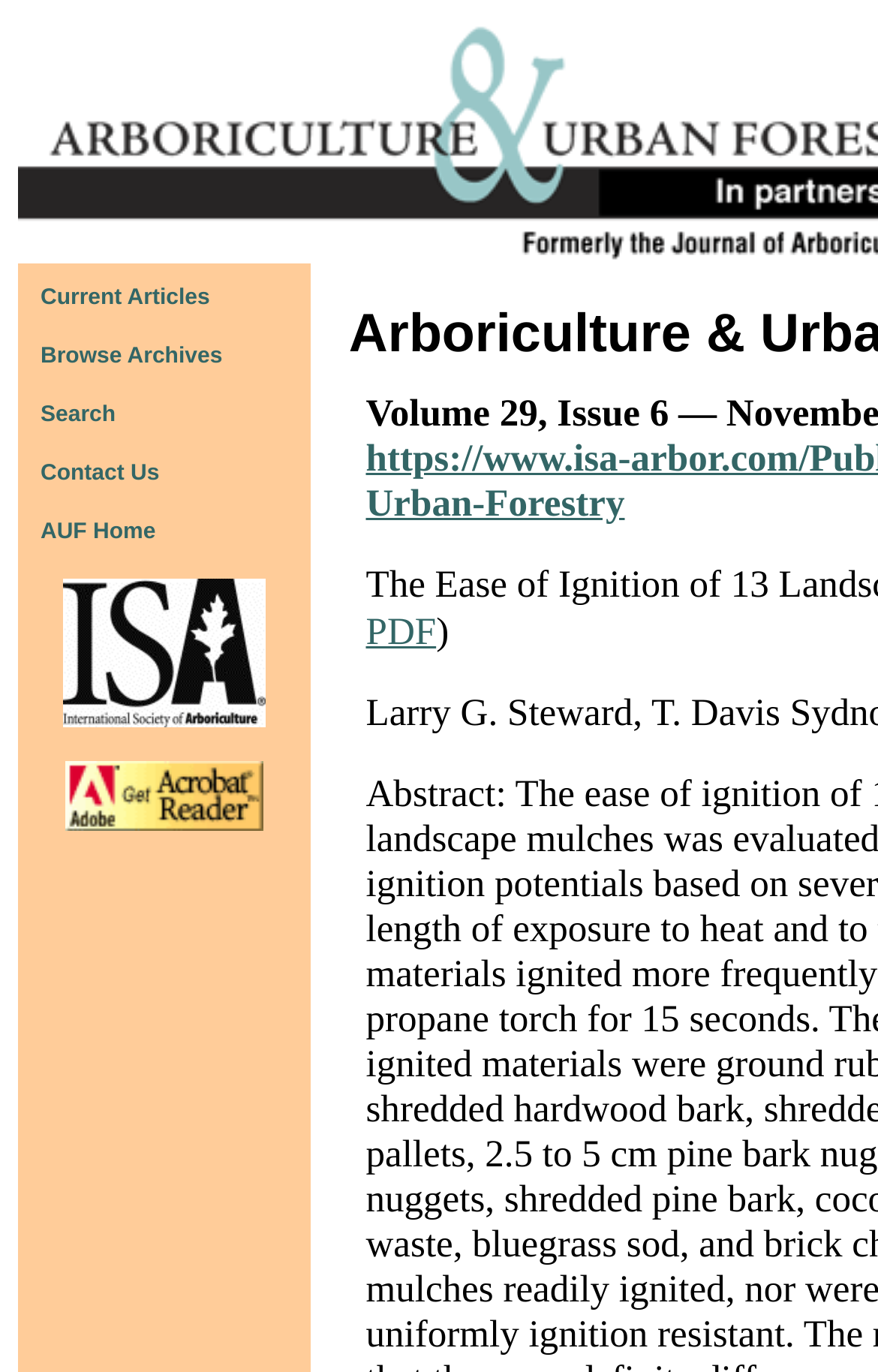What is the purpose of the link at the bottom right?
Based on the image, provide a one-word or brief-phrase response.

Get Acrobat Reader